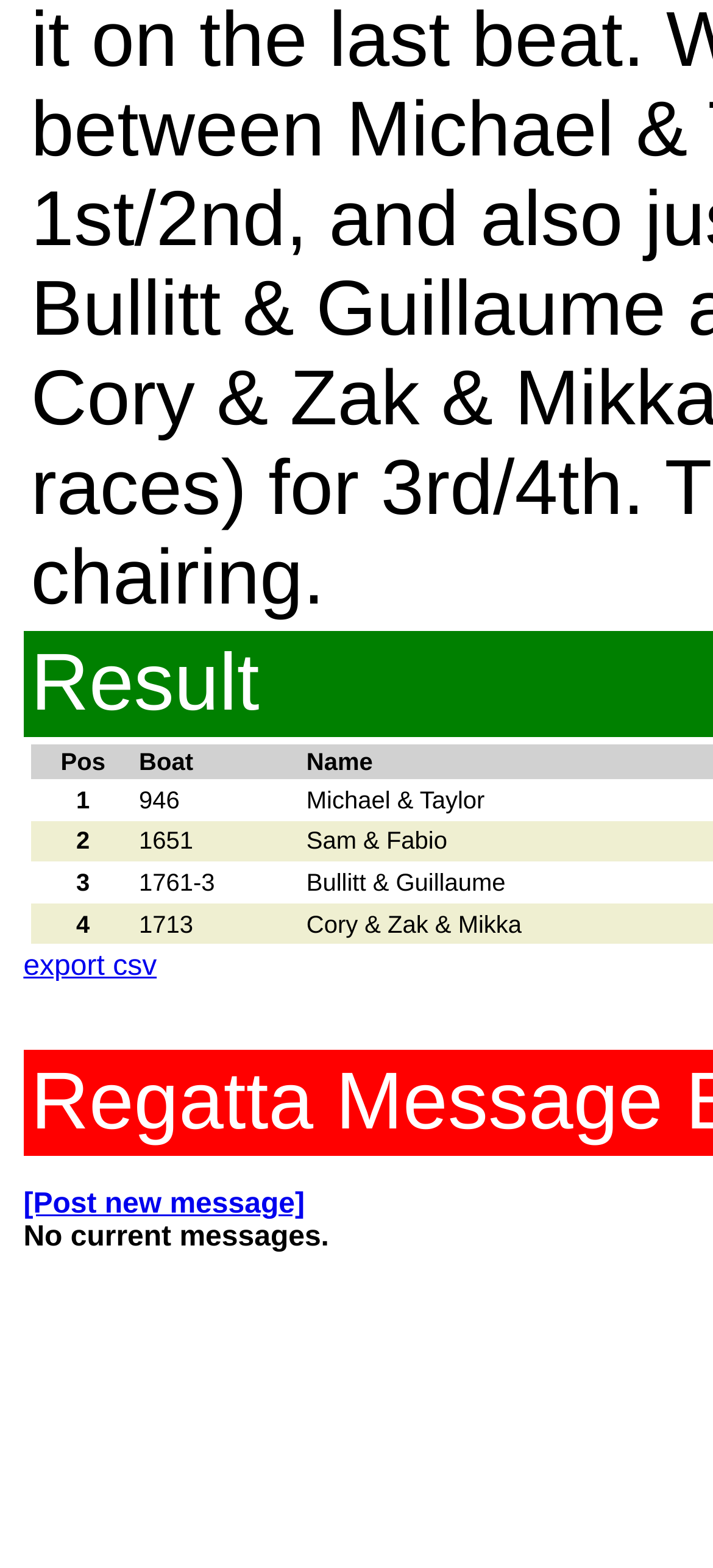Determine the bounding box for the described UI element: "search".

None